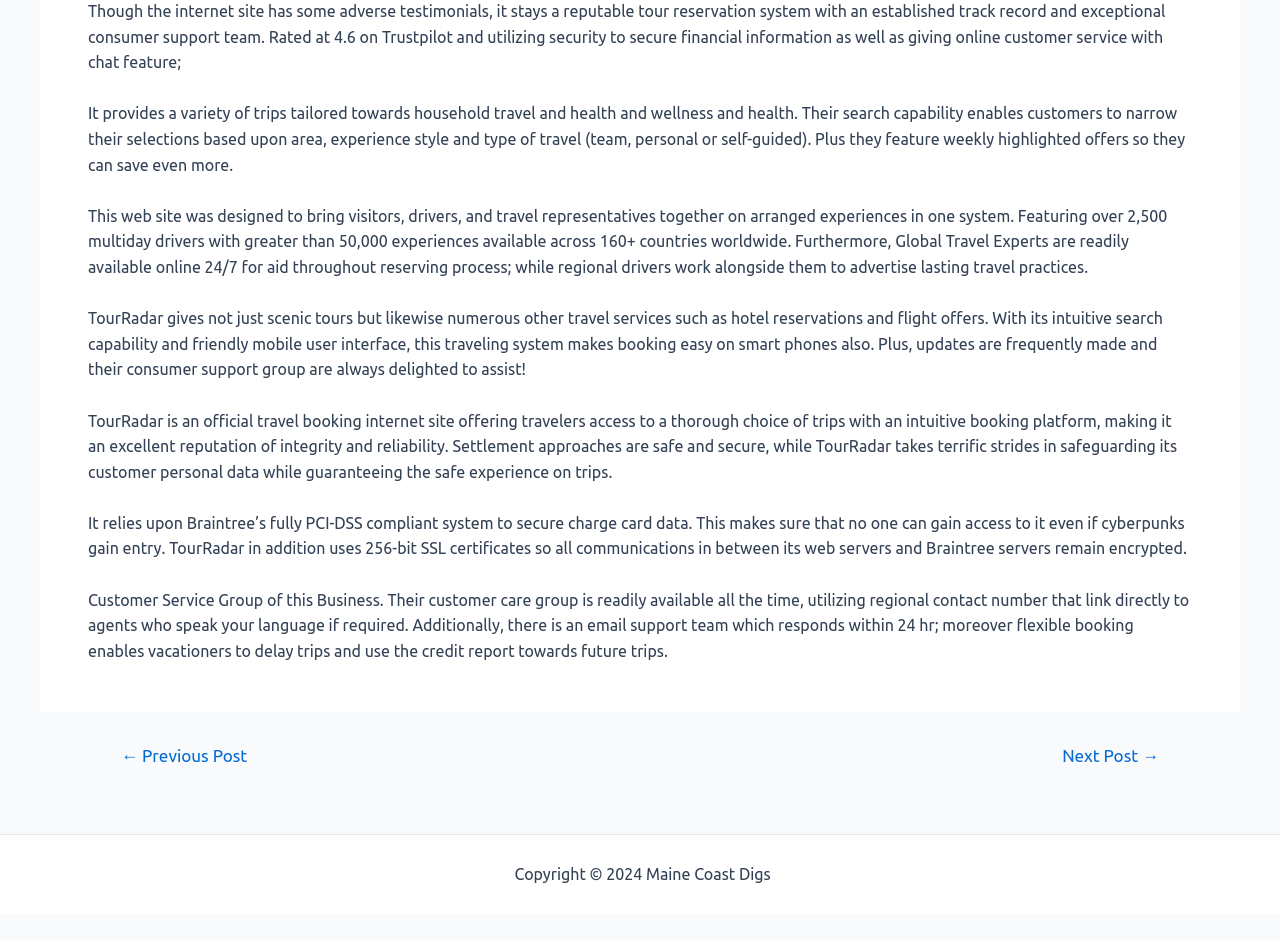Determine the bounding box coordinates of the UI element described below. Use the format (top-left x, top-left y, bottom-right x, bottom-right y) with floating point numbers between 0 and 1: Sitemap

[0.605, 0.92, 0.651, 0.939]